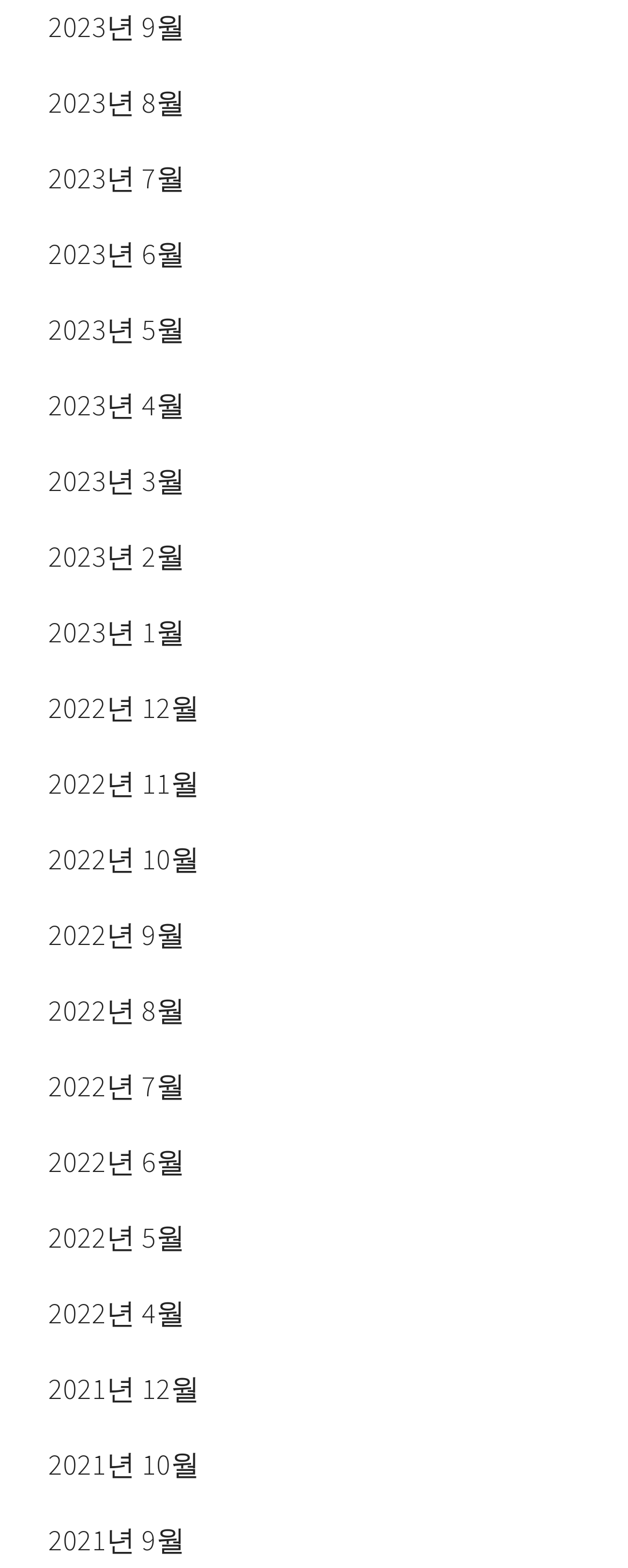Locate the bounding box of the UI element with the following description: "2022년 11월".

[0.077, 0.476, 0.923, 0.524]